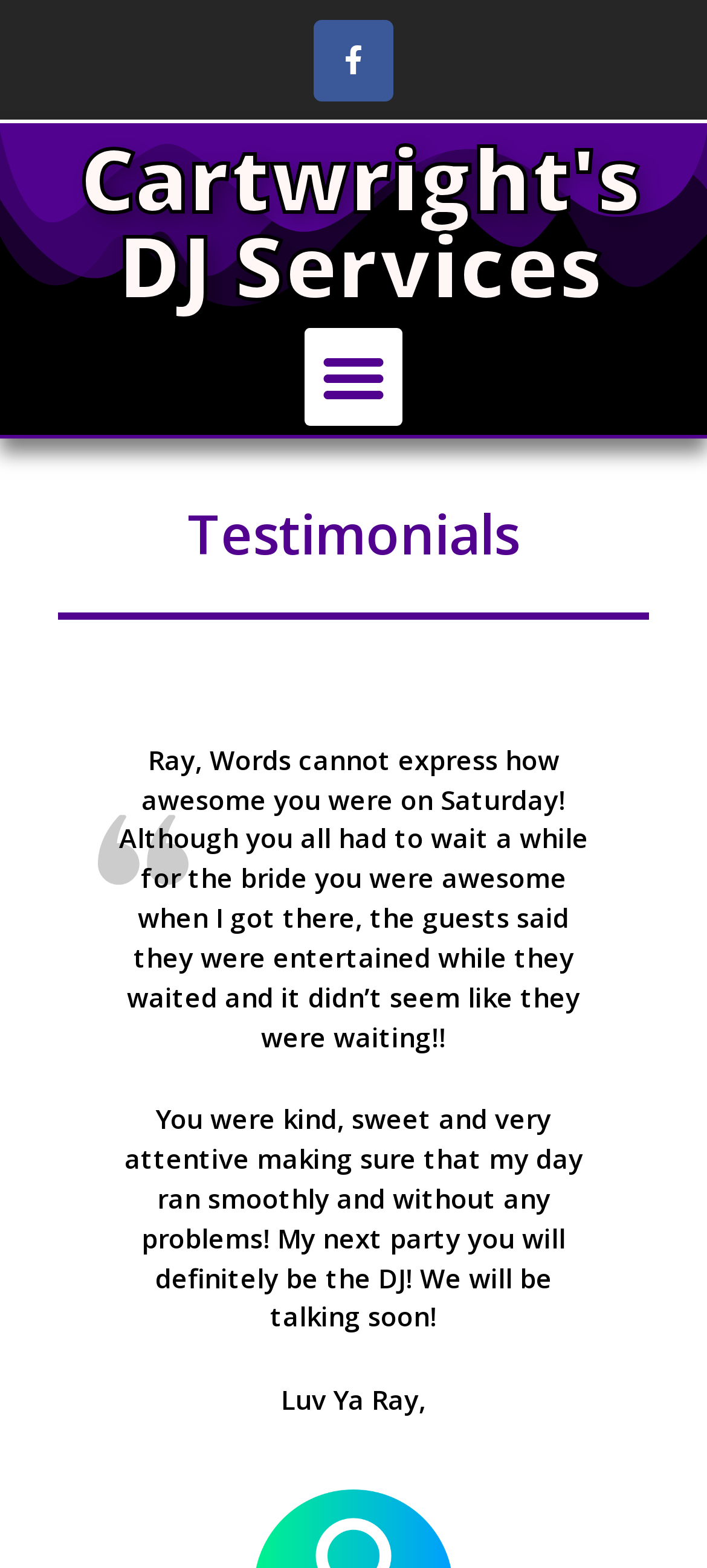Identify the bounding box for the UI element described as: "Facebook-f". The coordinates should be four float numbers between 0 and 1, i.e., [left, top, right, bottom].

[0.443, 0.013, 0.557, 0.064]